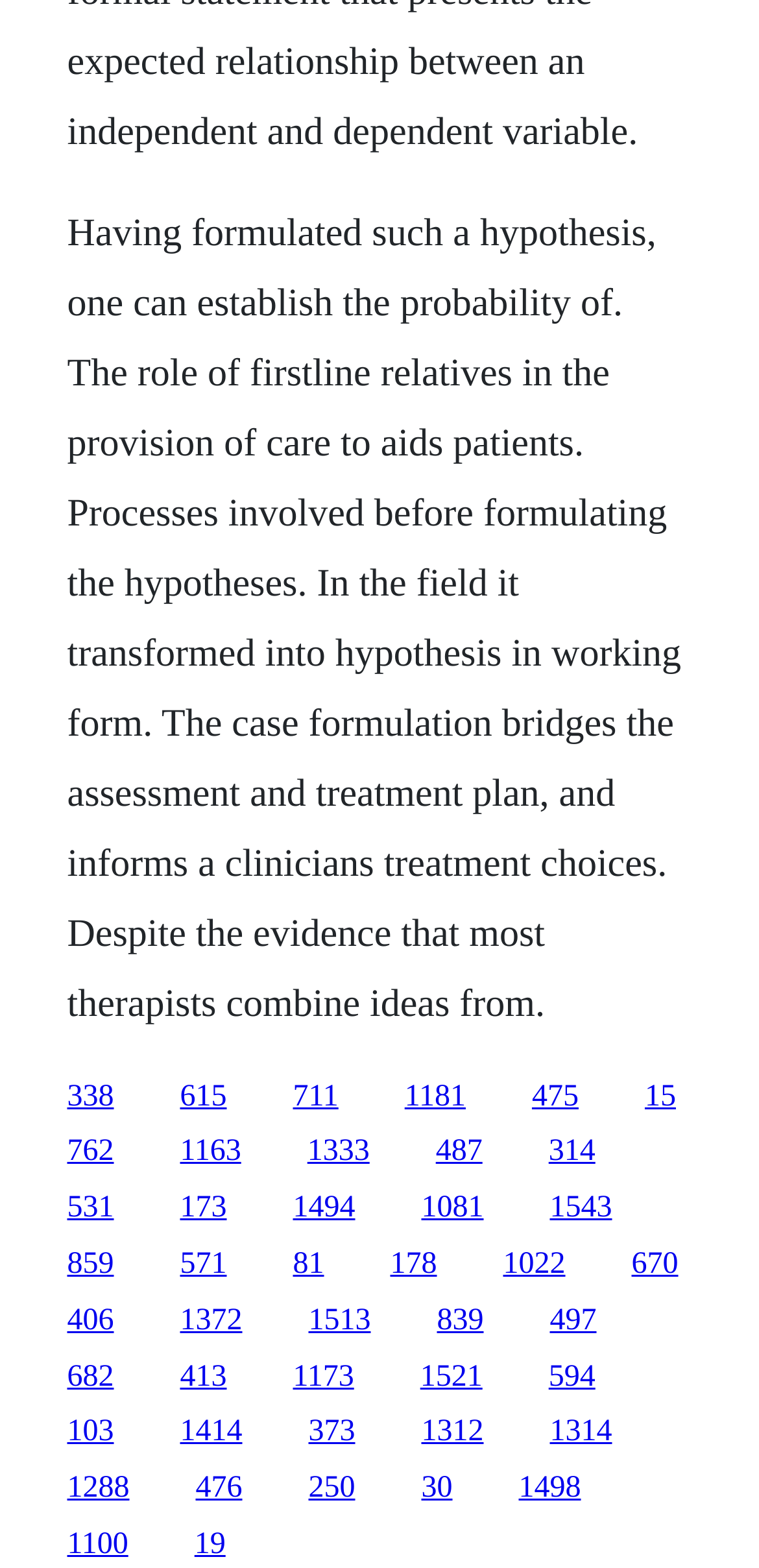Use a single word or phrase to answer the question: 
How many links are present on the webpage?

32